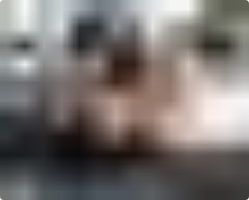What is the purpose of the workout?
Give a comprehensive and detailed explanation for the question.

The caption states that the workout is aimed at building strength and definition in the arms, which suggests that the primary purpose of the workout is to improve overall health and fitness by increasing muscle strength and tone.